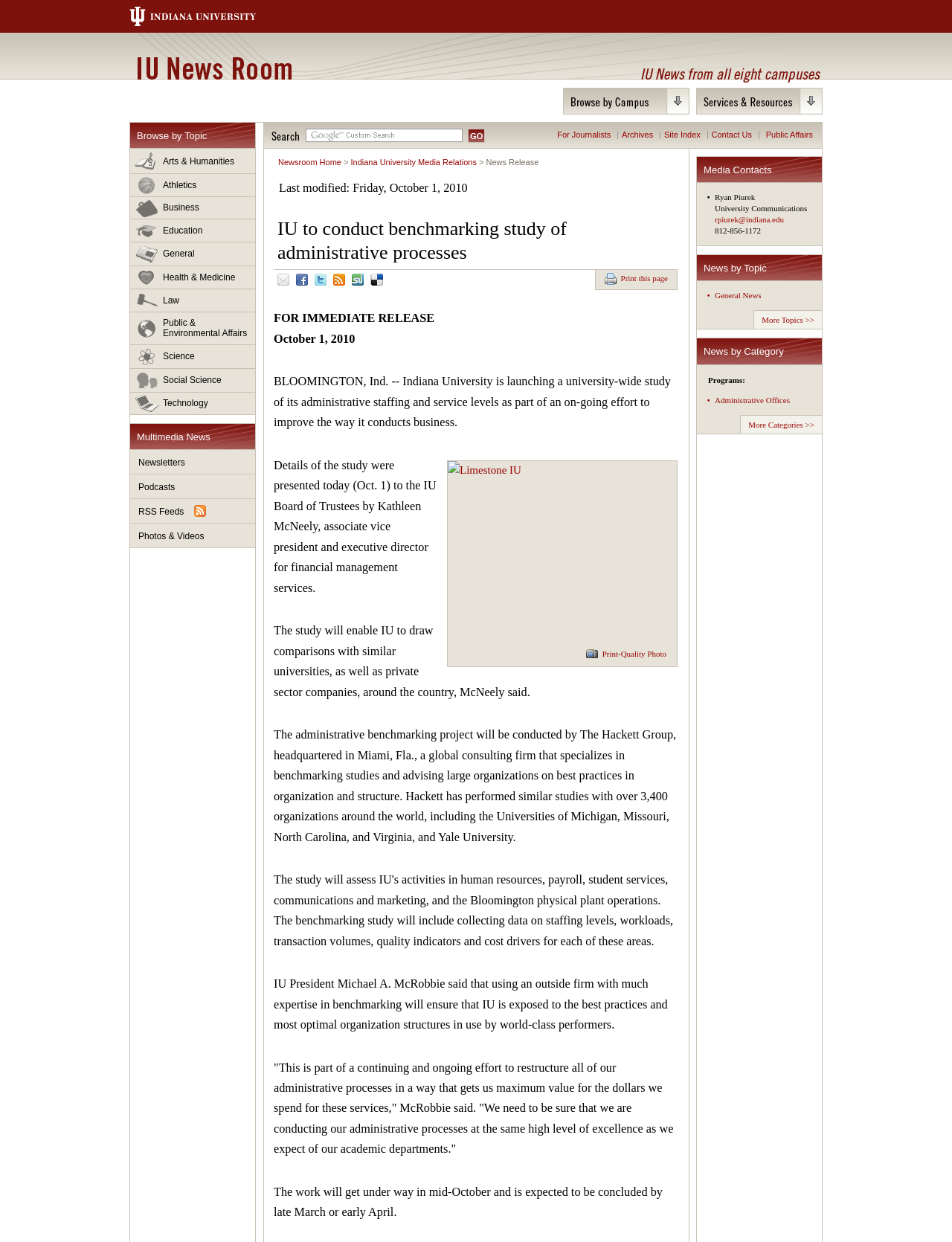Determine the bounding box coordinates of the section to be clicked to follow the instruction: "View News by Topic". The coordinates should be given as four float numbers between 0 and 1, formatted as [left, top, right, bottom].

[0.732, 0.206, 0.863, 0.227]